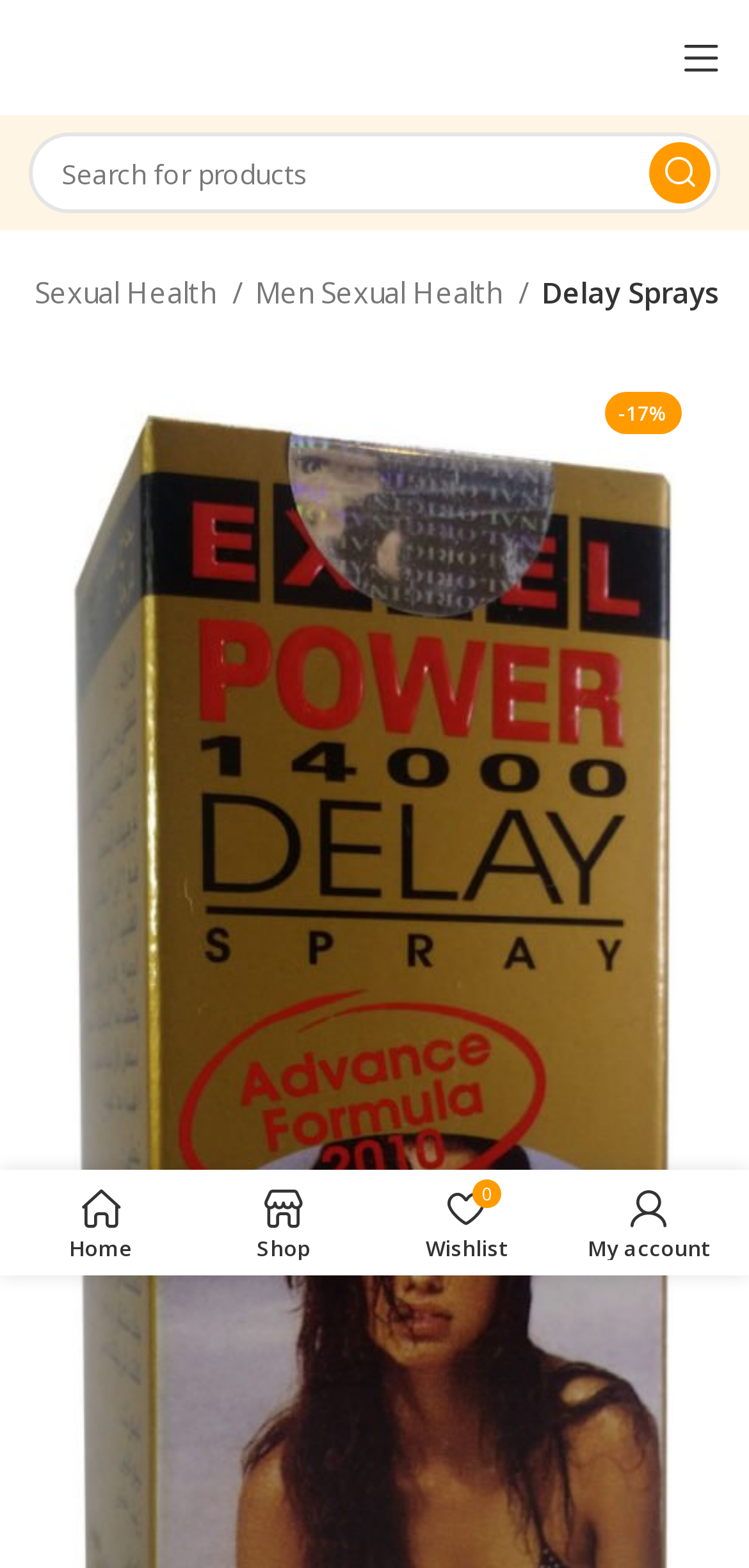What is the price of Excel Power 14000 Delay Spray?
Please provide a single word or phrase answer based on the image.

Rs. 875/-